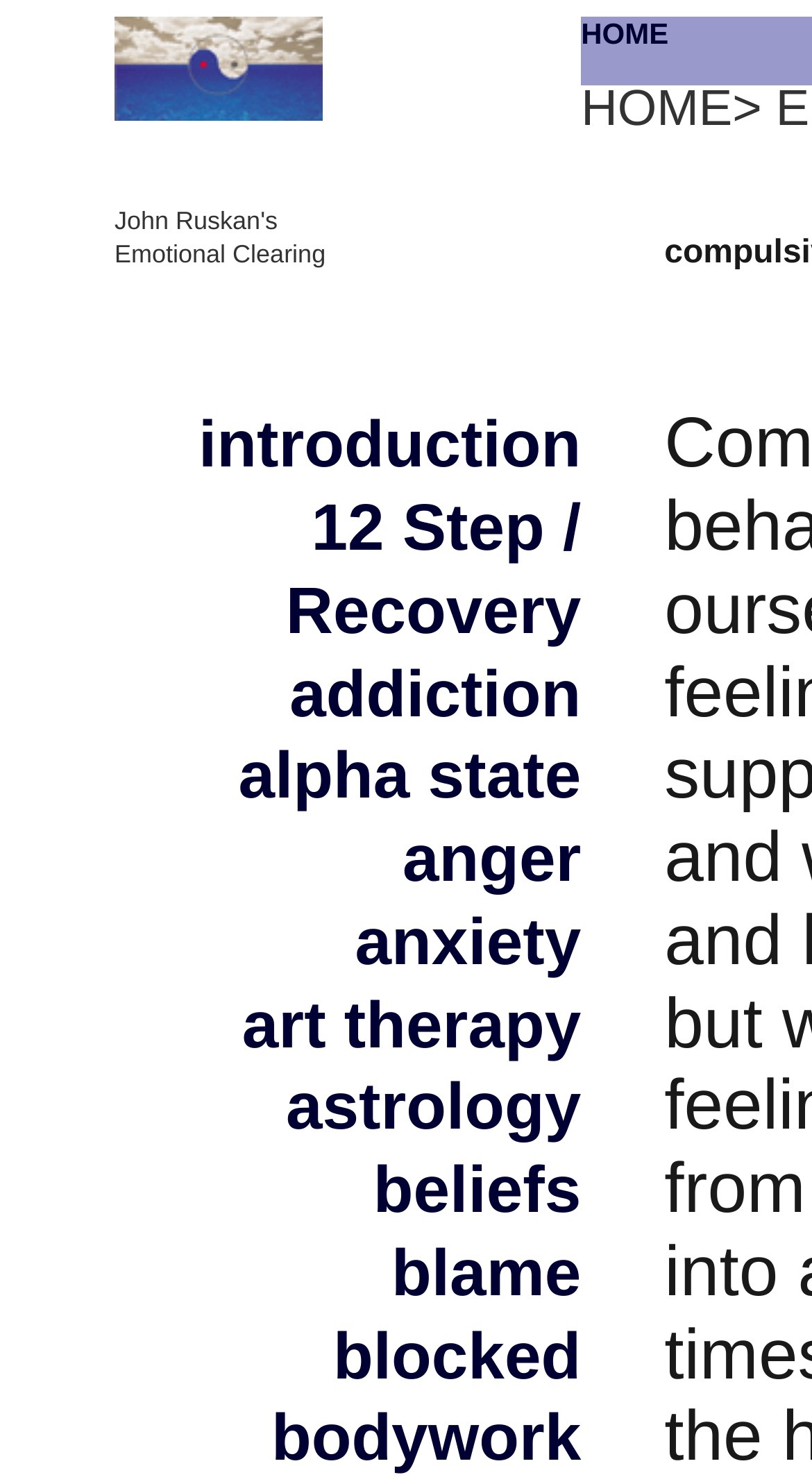Locate the bounding box for the described UI element: "addiction". Ensure the coordinates are four float numbers between 0 and 1, formatted as [left, top, right, bottom].

[0.357, 0.441, 0.716, 0.492]